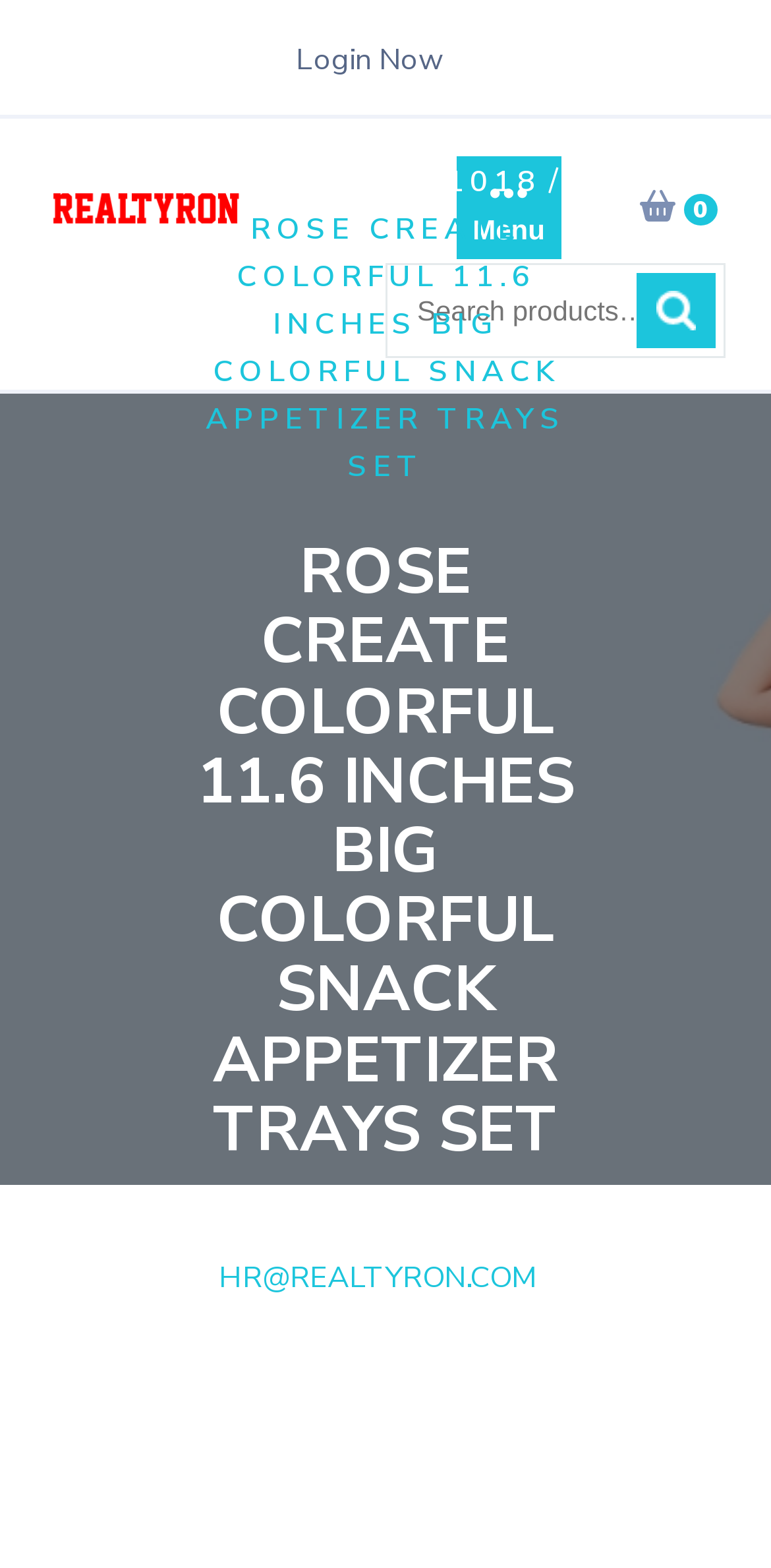Reply to the question with a single word or phrase:
What is the purpose of the search box?

To search for products